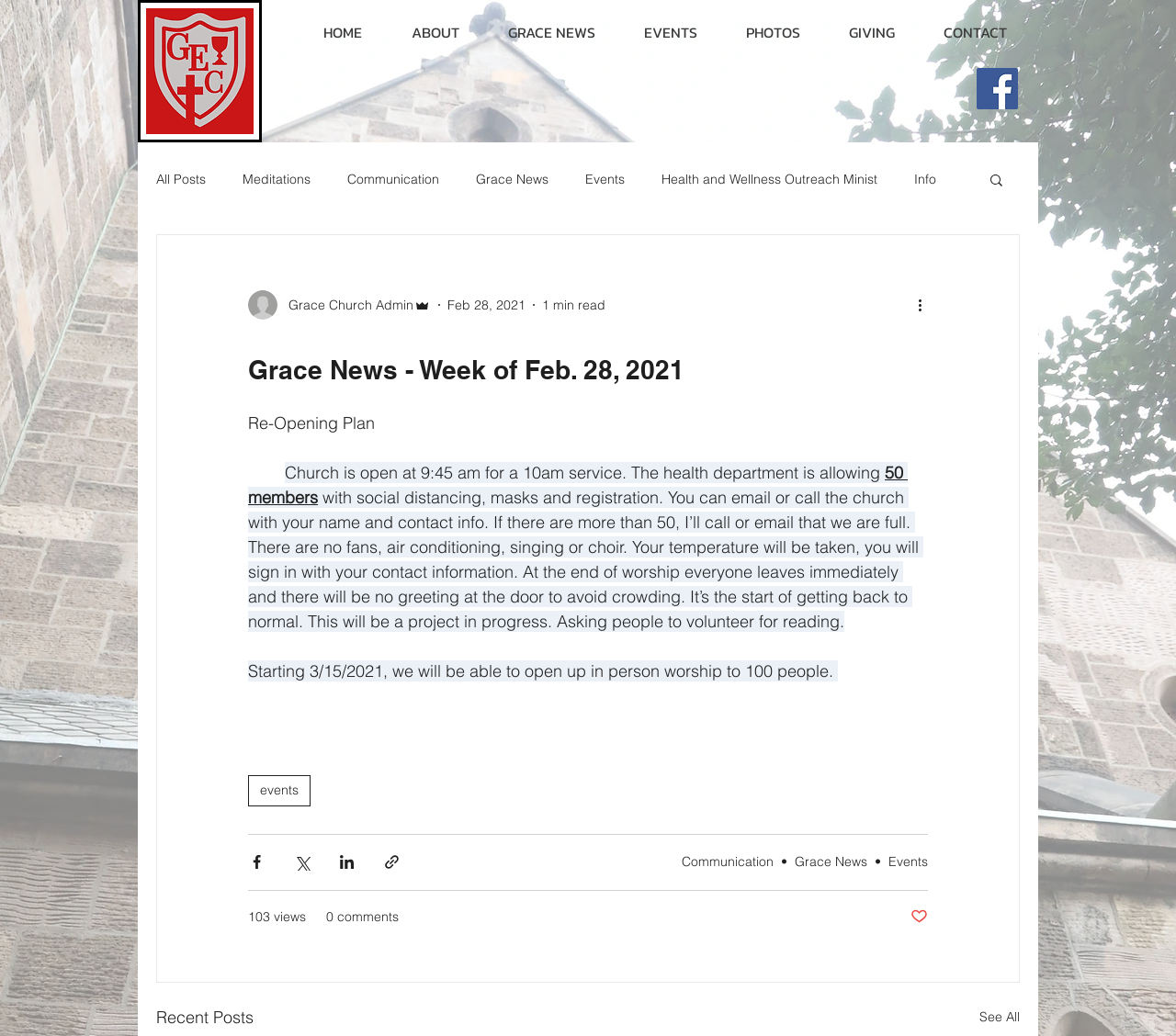How many views does the article have? Using the information from the screenshot, answer with a single word or phrase.

103 views